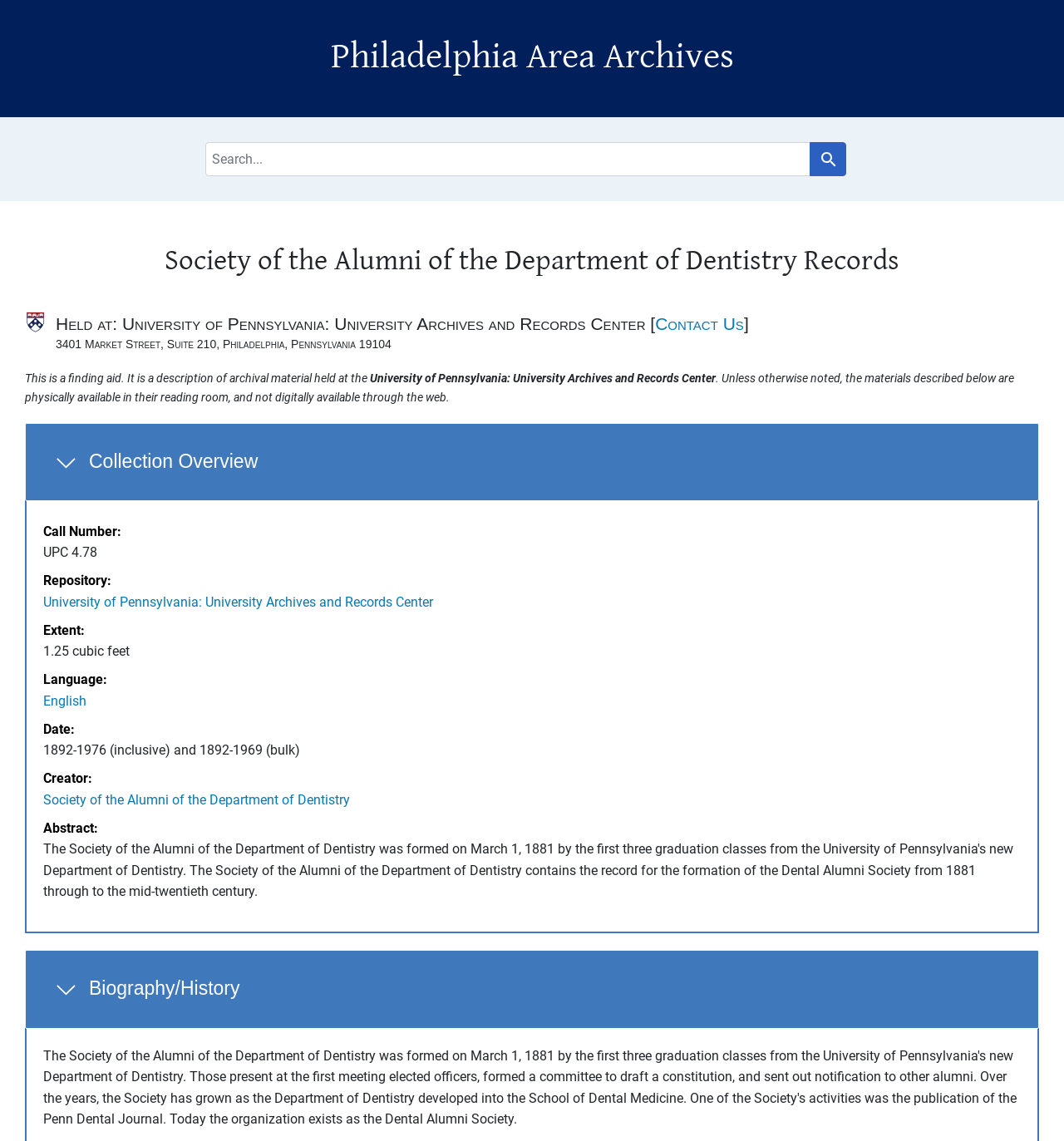Illustrate the webpage's structure and main components comprehensively.

This webpage is about the Society of the Alumni of the Department of Dentistry Records, which is part of the Philadelphia Area Archives. At the top of the page, there are two links, "Skip to search" and "Skip to main content", followed by a heading that reads "Philadelphia Area Archives". Below this, there is a navigation section labeled "Search", which contains a search bar with a button and a placeholder text "search for". 

The main content of the page is divided into several sections. The first section is headed "Society of the Alumni of the Department of Dentistry Records" and provides some general information about the records, including the location where they are held and a contact link. 

Below this, there is a section headed "Notifications" and then a section that provides more detailed information about the records, including the call number, repository, extent, language, and date range. This information is presented in a list format with clear labels and values.

Further down the page, there are two expandable sections, "Collection Overview" and "Biography/History", which likely contain more detailed information about the records. The page also contains several links to related resources, including the University of Pennsylvania: University Archives and Records Center and the Society of the Alumni of the Department of Dentistry.